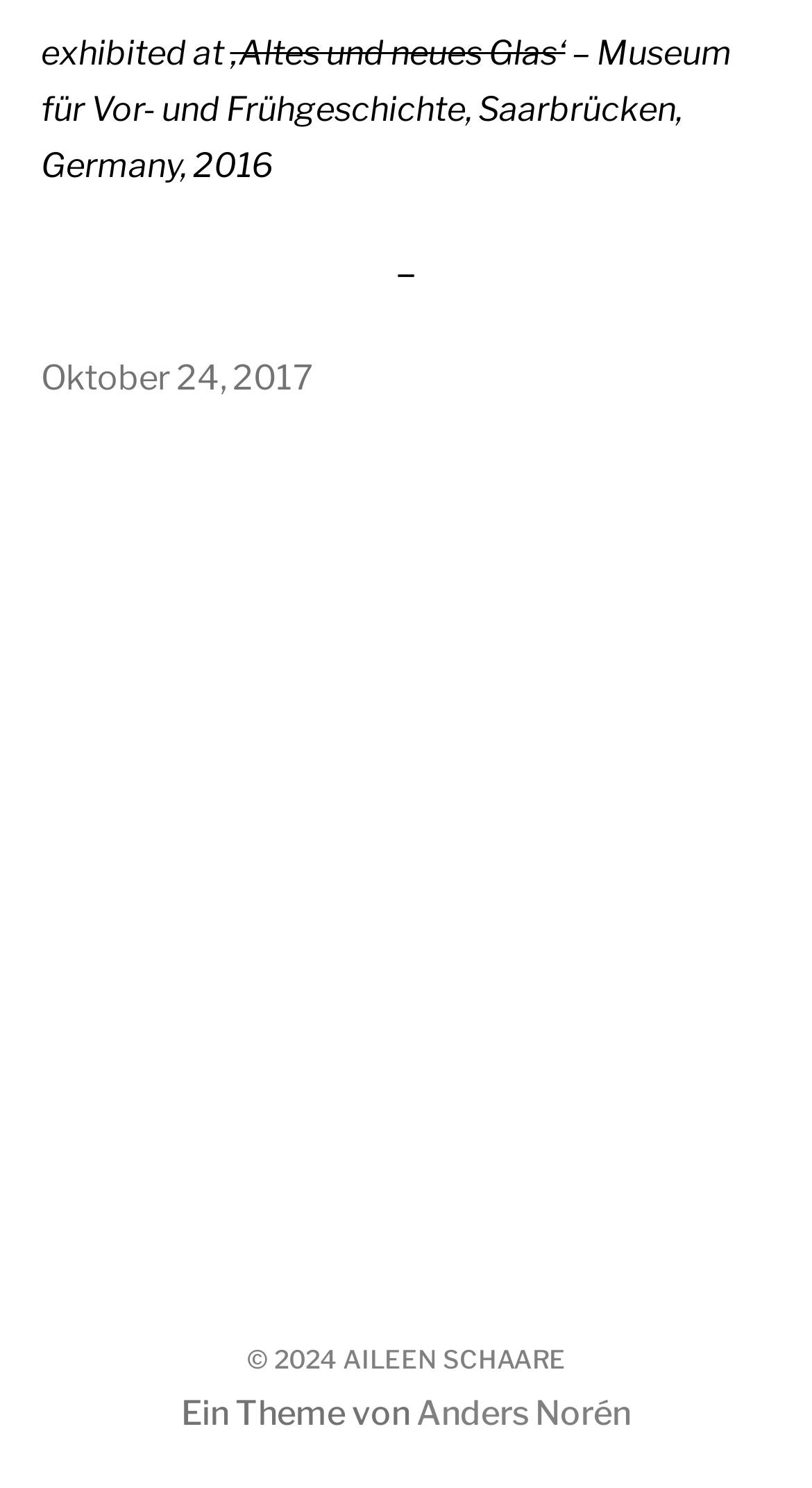What is the copyright year of the website?
Please give a detailed and thorough answer to the question, covering all relevant points.

The answer can be found in the StaticText element with the text '© 2024'. This text is likely indicating the copyright year of the website.